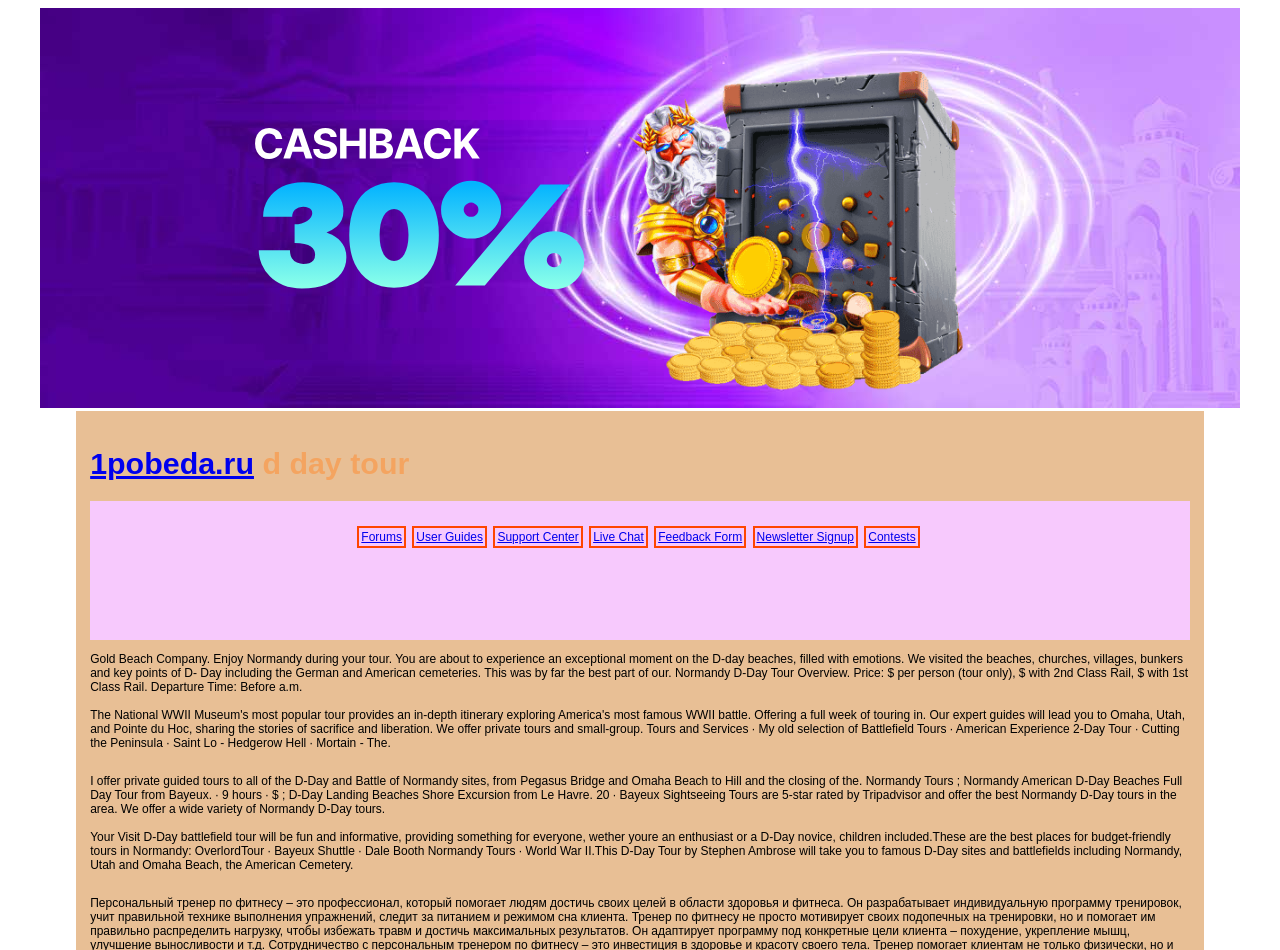Please pinpoint the bounding box coordinates for the region I should click to adhere to this instruction: "Sign up for the newsletter".

[0.591, 0.558, 0.667, 0.573]